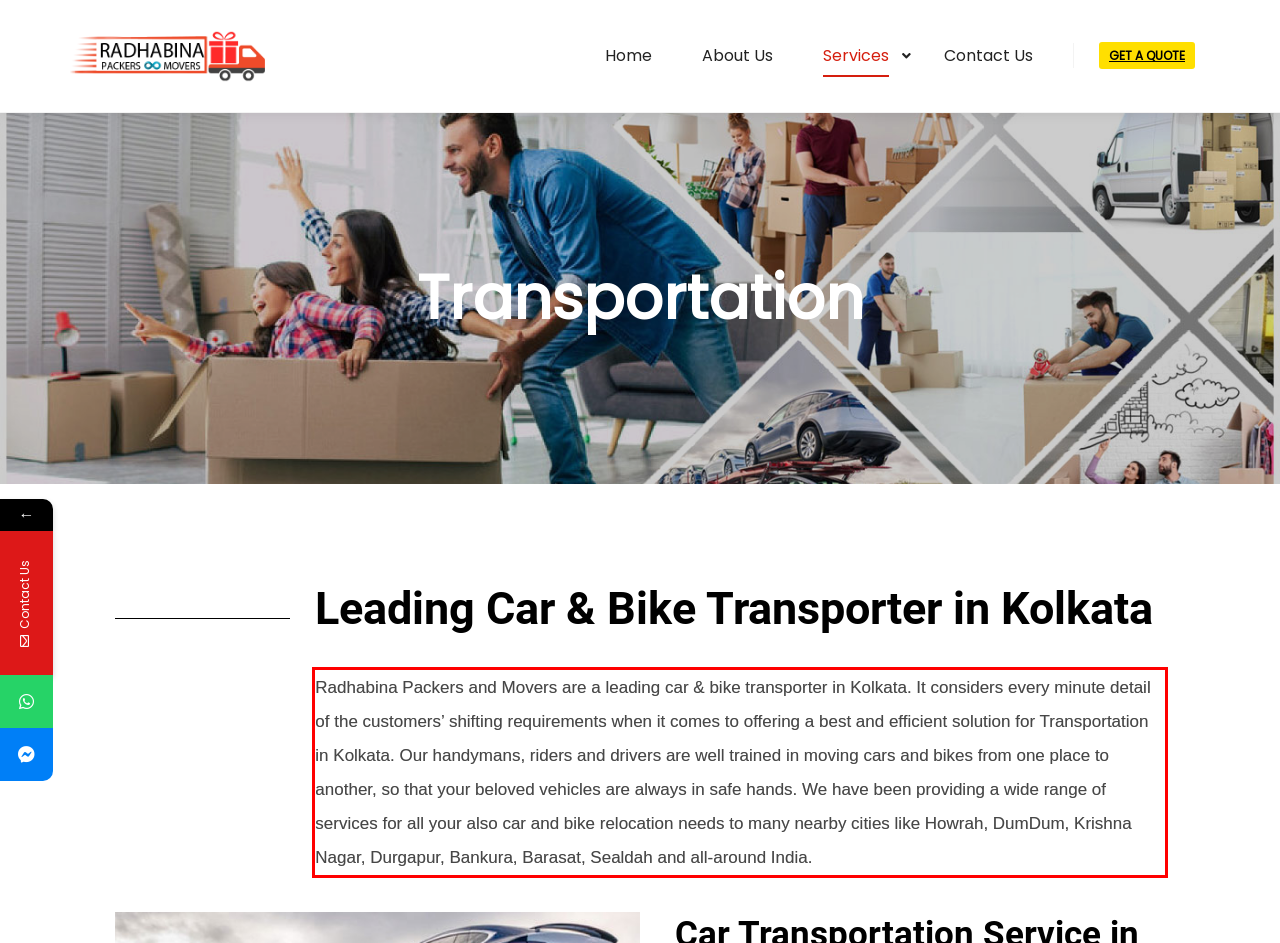Given a webpage screenshot with a red bounding box, perform OCR to read and deliver the text enclosed by the red bounding box.

Radhabina Packers and Movers are a leading car & bike transporter in Kolkata. It considers every minute detail of the customers’ shifting requirements when it comes to offering a best and efficient solution for Transportation in Kolkata. Our handymans, riders and drivers are well trained in moving cars and bikes from one place to another, so that your beloved vehicles are always in safe hands. We have been providing a wide range of services for all your also car and bike relocation needs to many nearby cities like Howrah, DumDum, Krishna Nagar, Durgapur, Bankura, Barasat, Sealdah and all-around India.